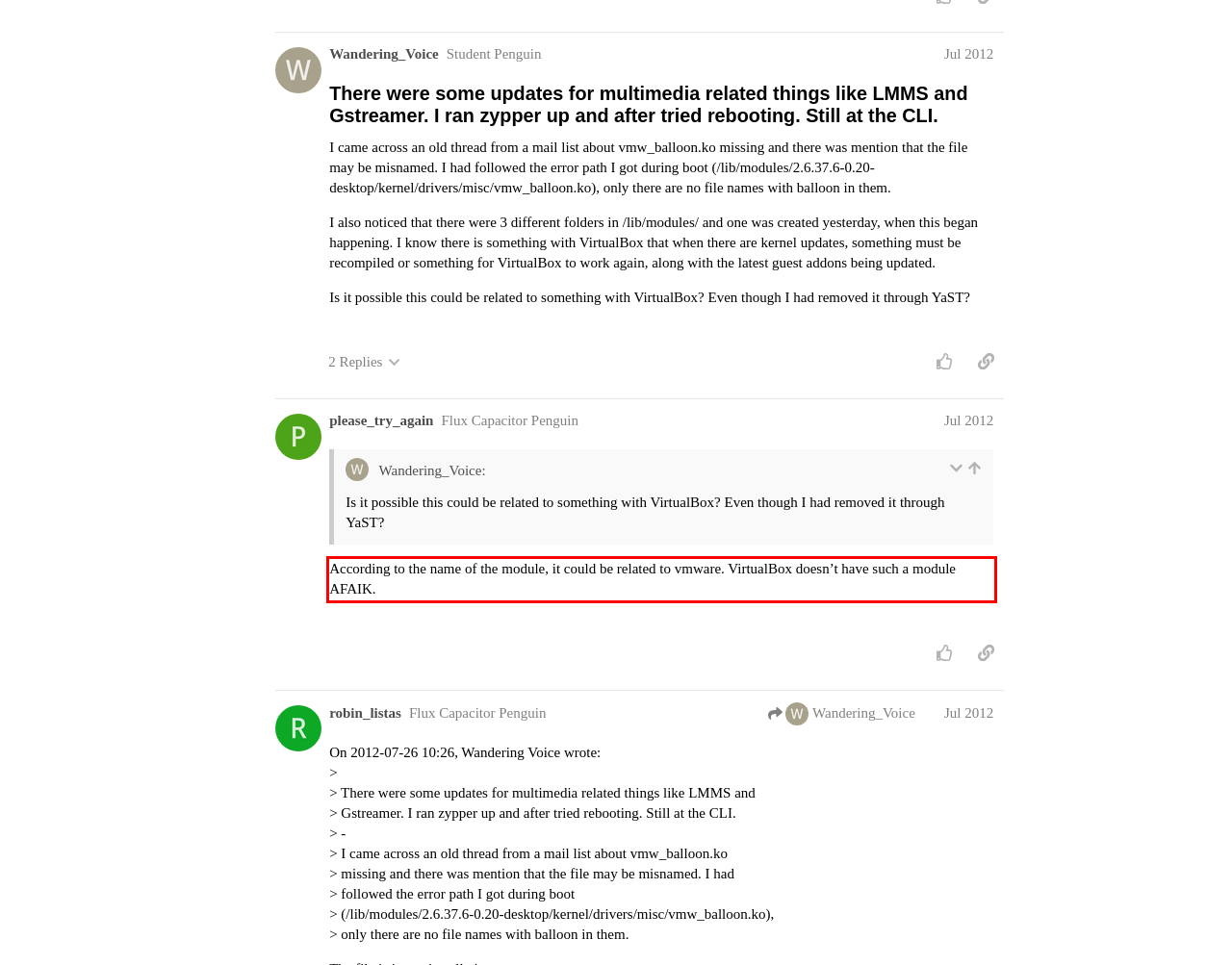Look at the provided screenshot of the webpage and perform OCR on the text within the red bounding box.

According to the name of the module, it could be related to vmware. VirtualBox doesn’t have such a module AFAIK.